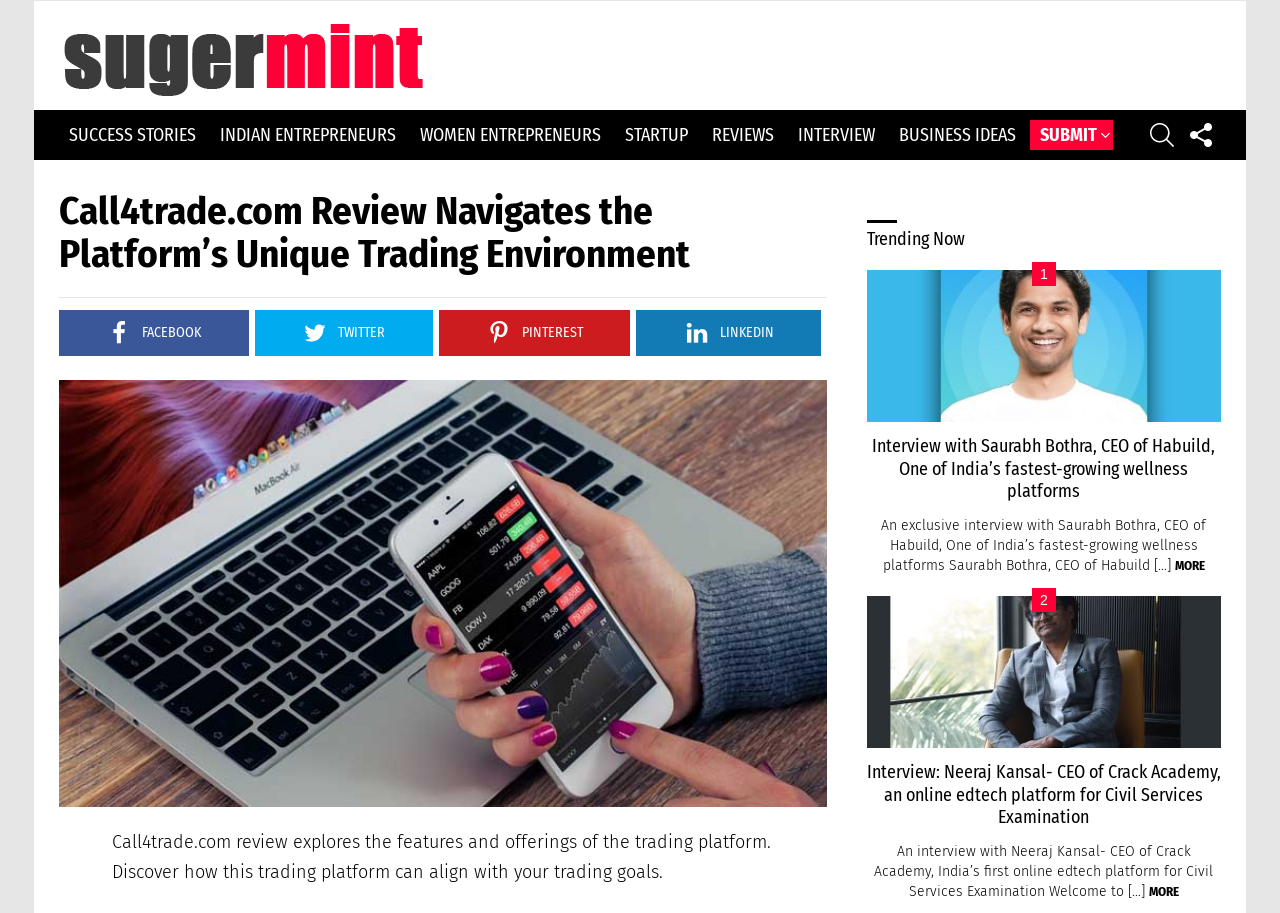Locate the bounding box coordinates of the item that should be clicked to fulfill the instruction: "Follow us on Facebook".

[0.932, 0.198, 0.97, 0.214]